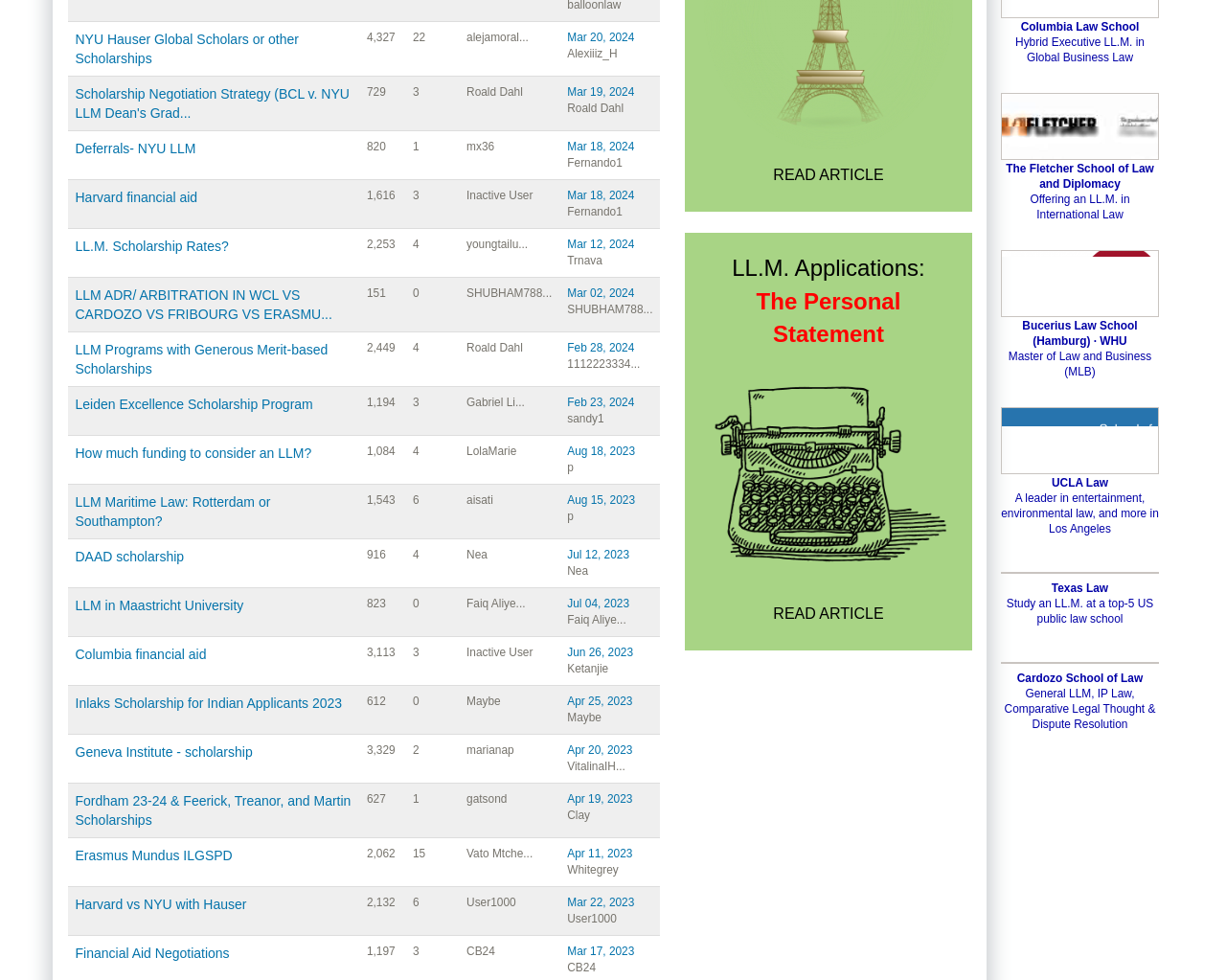Answer this question in one word or a short phrase: How many views are there for the topic 'Harvard financial aid'?

1,616